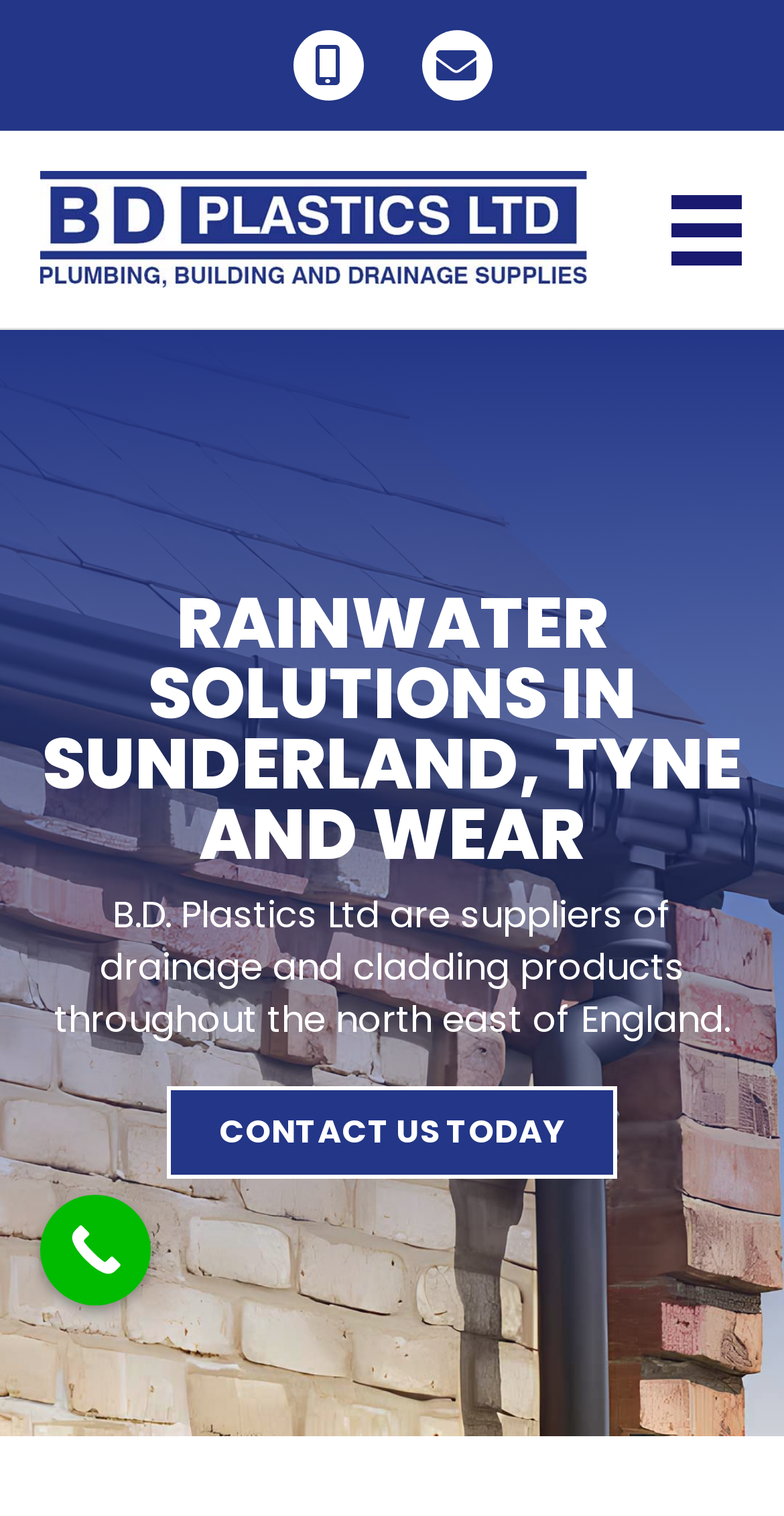Provide the bounding box coordinates of the HTML element this sentence describes: "Engineering Programs & Services". The bounding box coordinates consist of four float numbers between 0 and 1, i.e., [left, top, right, bottom].

None